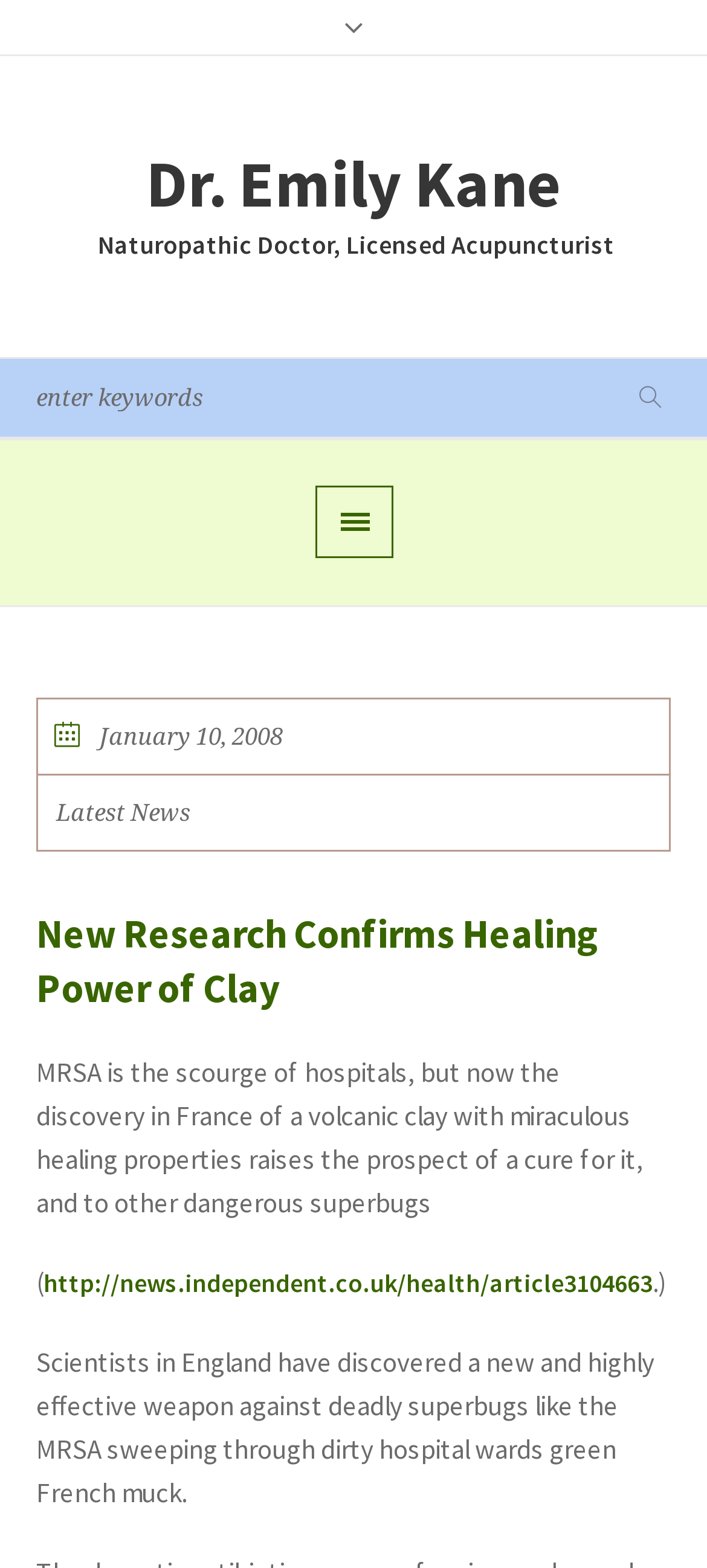Locate the bounding box of the UI element based on this description: "Terms Of Service". Provide four float numbers between 0 and 1 as [left, top, right, bottom].

None